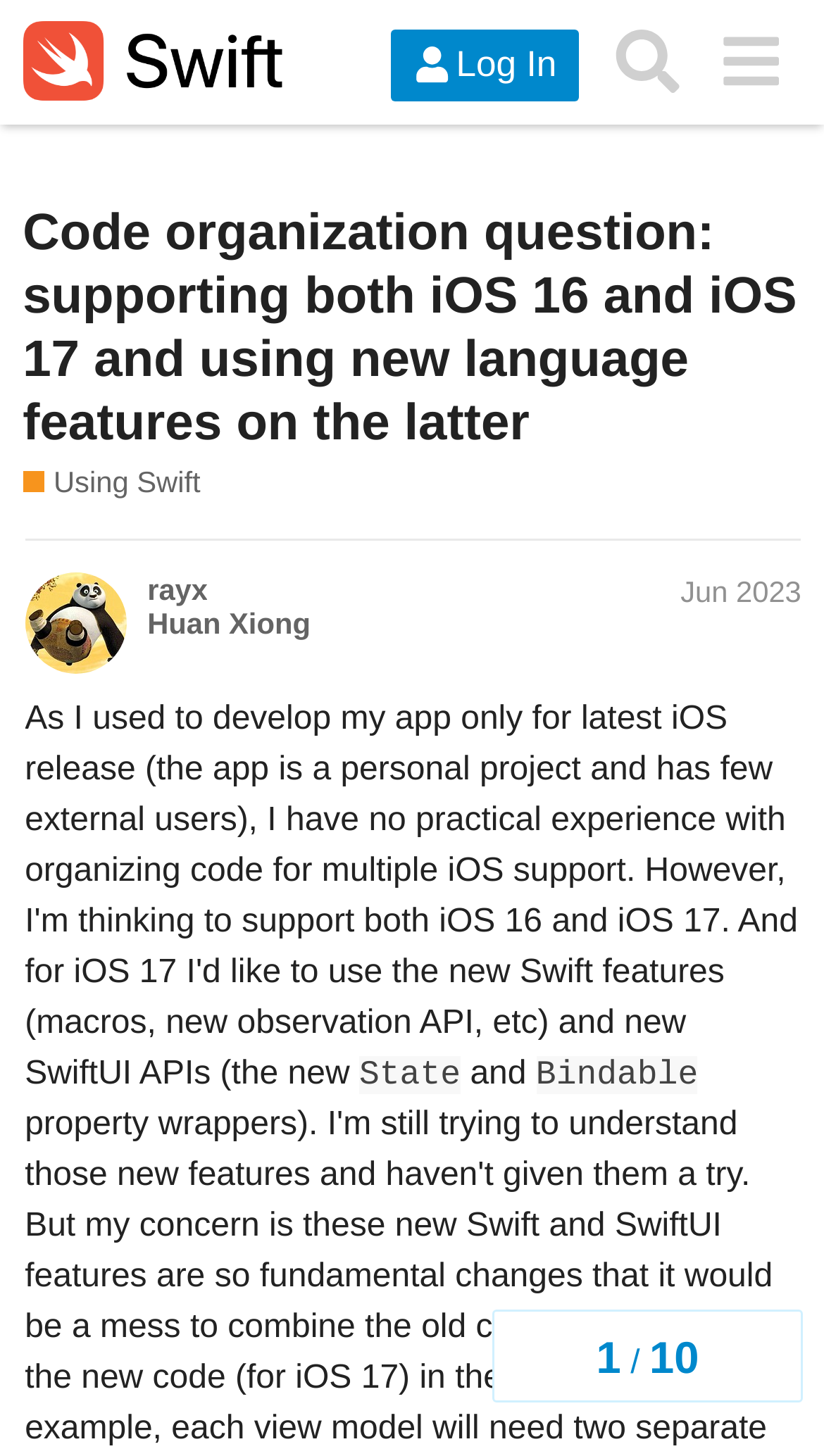Could you specify the bounding box coordinates for the clickable section to complete the following instruction: "View the topic progress"?

[0.597, 0.899, 0.974, 0.963]